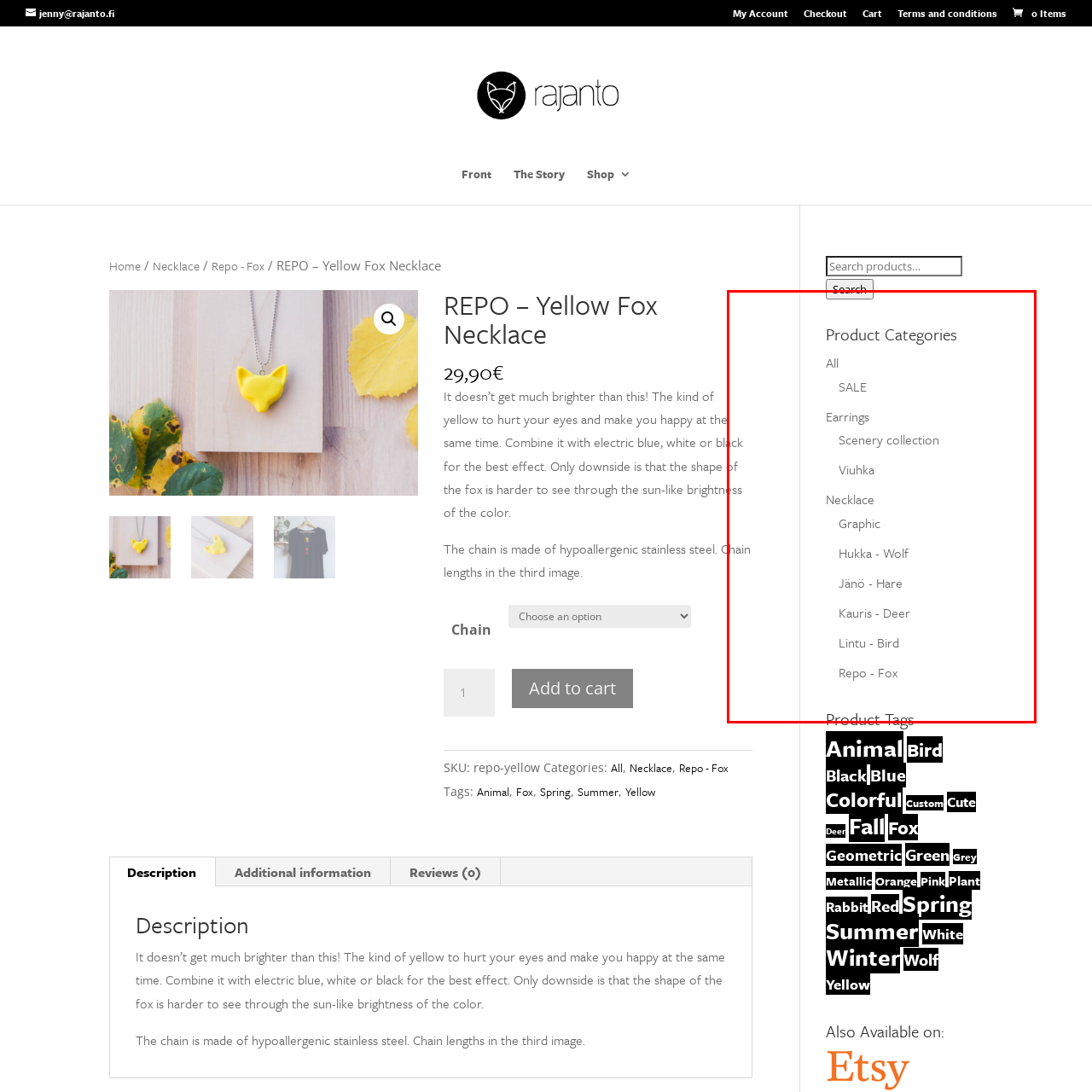What color is the necklace?
Inspect the image area bounded by the red box and answer the question with a single word or a short phrase.

Yellow